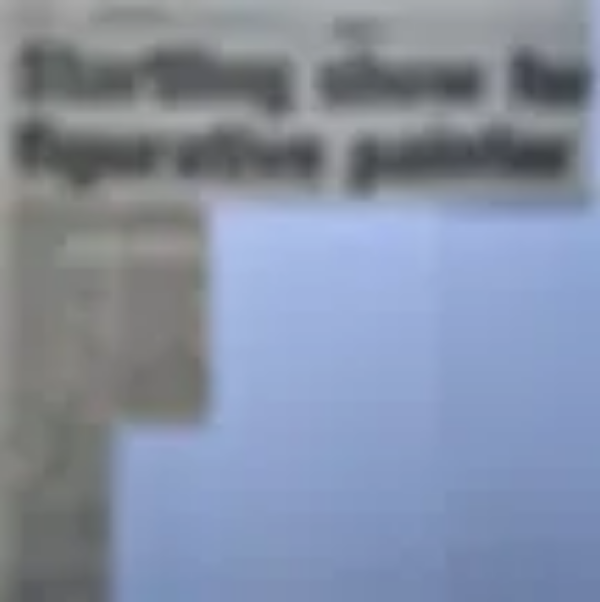Analyze the image and answer the question with as much detail as possible: 
What is the tone of the background?

The caption states that the background is filled with neutral tones, which creates a subtle contrast that enhances the visibility of the headline.